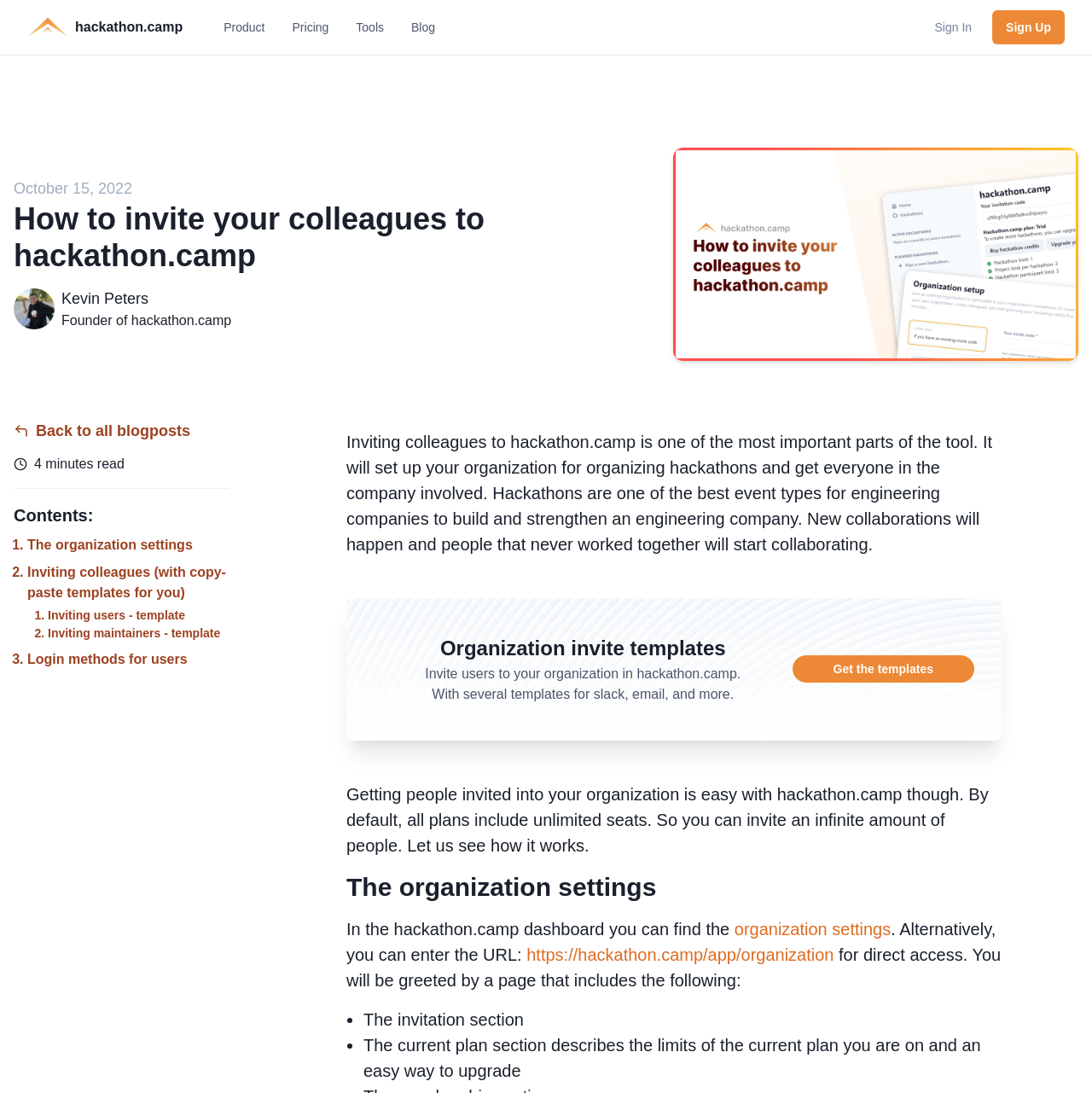Generate a thorough caption that explains the contents of the webpage.

This webpage is about inviting colleagues to hackathon.camp and streamlining the hackathon organization process. At the top, there is a link to hackathon.camp with an accompanying image. Below it, there are four links: Product, Pricing, Tools, and Blog, each with a dropdown menu.

On the right side, there are two links: Sign In and Sign Up. Below them, there is a date, October 15, 2022, and a heading that reads "How to invite your colleagues to hackathon.camp". Next to the heading, there is a profile picture of Kevin Peters, the Founder of hackathon.camp.

Below the heading, there is a blog post image, and a link to go back to all blog posts. There is also a small image and a text that reads "4 minutes read". A horizontal separator line divides the content into two sections.

The main content of the webpage is divided into sections. The first section has a heading "Contents:" and lists three points: The organization settings, Inviting colleagues, and Login methods for users. Each point has a link to a specific section of the webpage.

The second section explains the importance of inviting colleagues to hackathon.camp and how it can benefit engineering companies. There is a subheading "Organization invite templates" and a text that describes the templates available for inviting users to the organization.

The third section explains how to get people invited into the organization using hackathon.camp. It mentions that all plans include unlimited seats, making it easy to invite an infinite amount of people.

The fourth section is about the organization settings in the hackathon.camp dashboard. It explains how to access the organization settings and what to expect on the page, including the invitation section and the current plan section.

Throughout the webpage, there are various links, images, and text that provide information and guidance on inviting colleagues to hackathon.camp and streamlining the hackathon organization process.